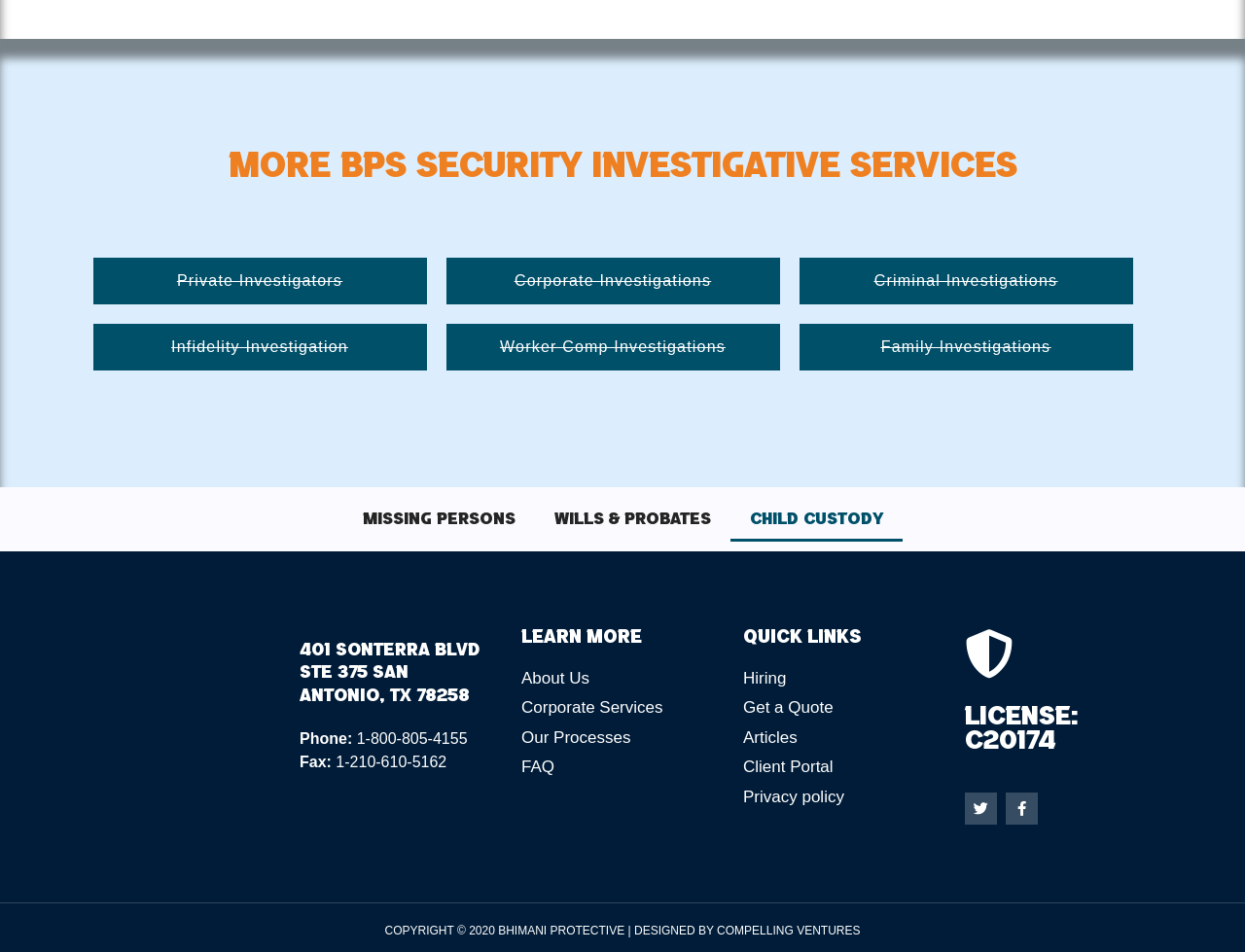What is the license number of the company?
From the details in the image, provide a complete and detailed answer to the question.

I found the license number of the company by looking at the heading element located at the bottom of the page, which reads 'License: C20174'.